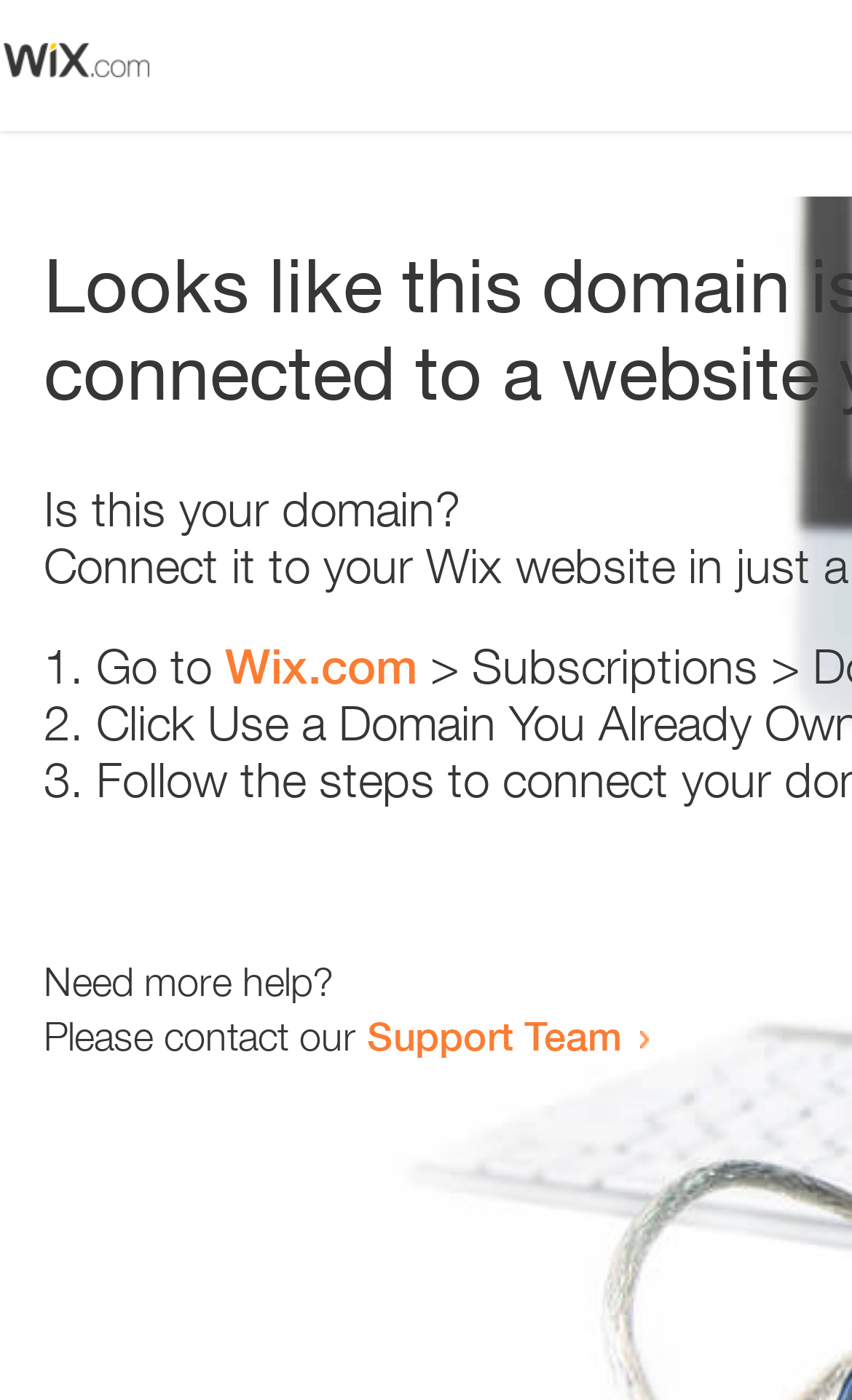What is the support team contact method?
Please provide a comprehensive answer based on the details in the screenshot.

The webpage contains a link 'Support Team' which suggests that the support team can be contacted by clicking on this link. This implies that the contact method is through a link.